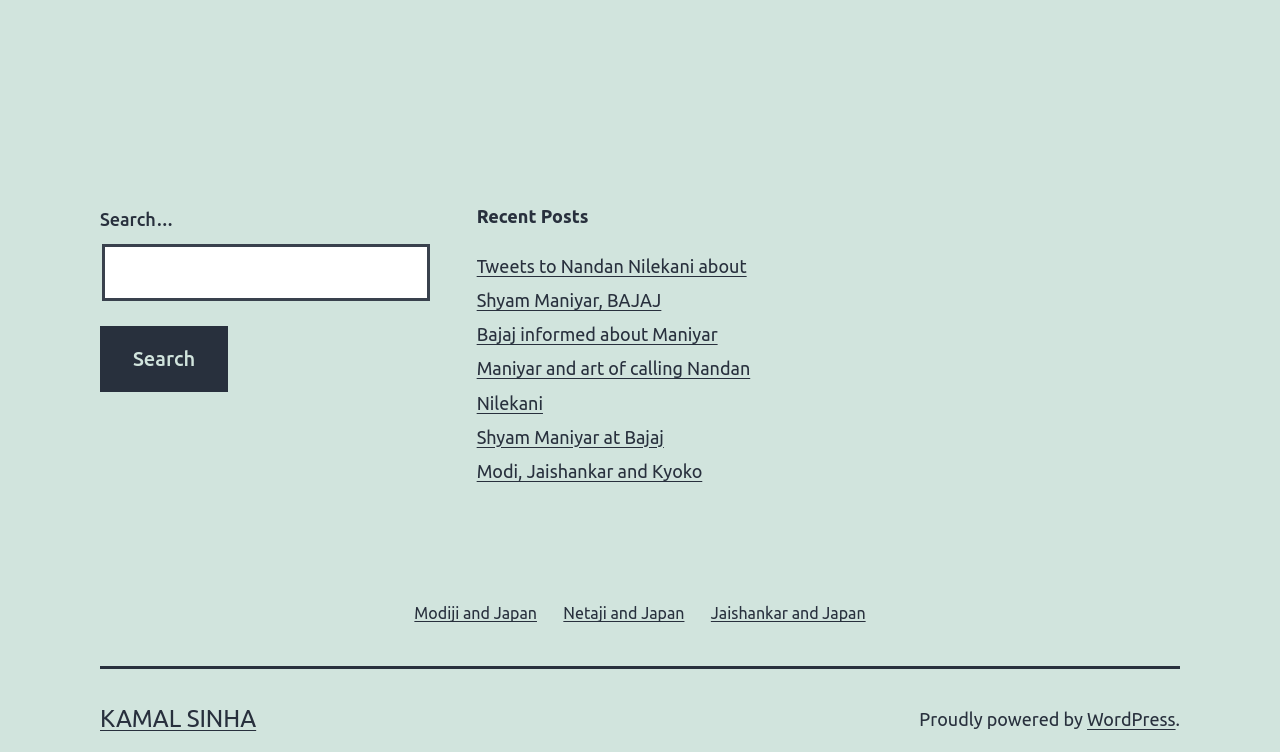Give a concise answer using only one word or phrase for this question:
What is the name of the platform powering the website?

WordPress